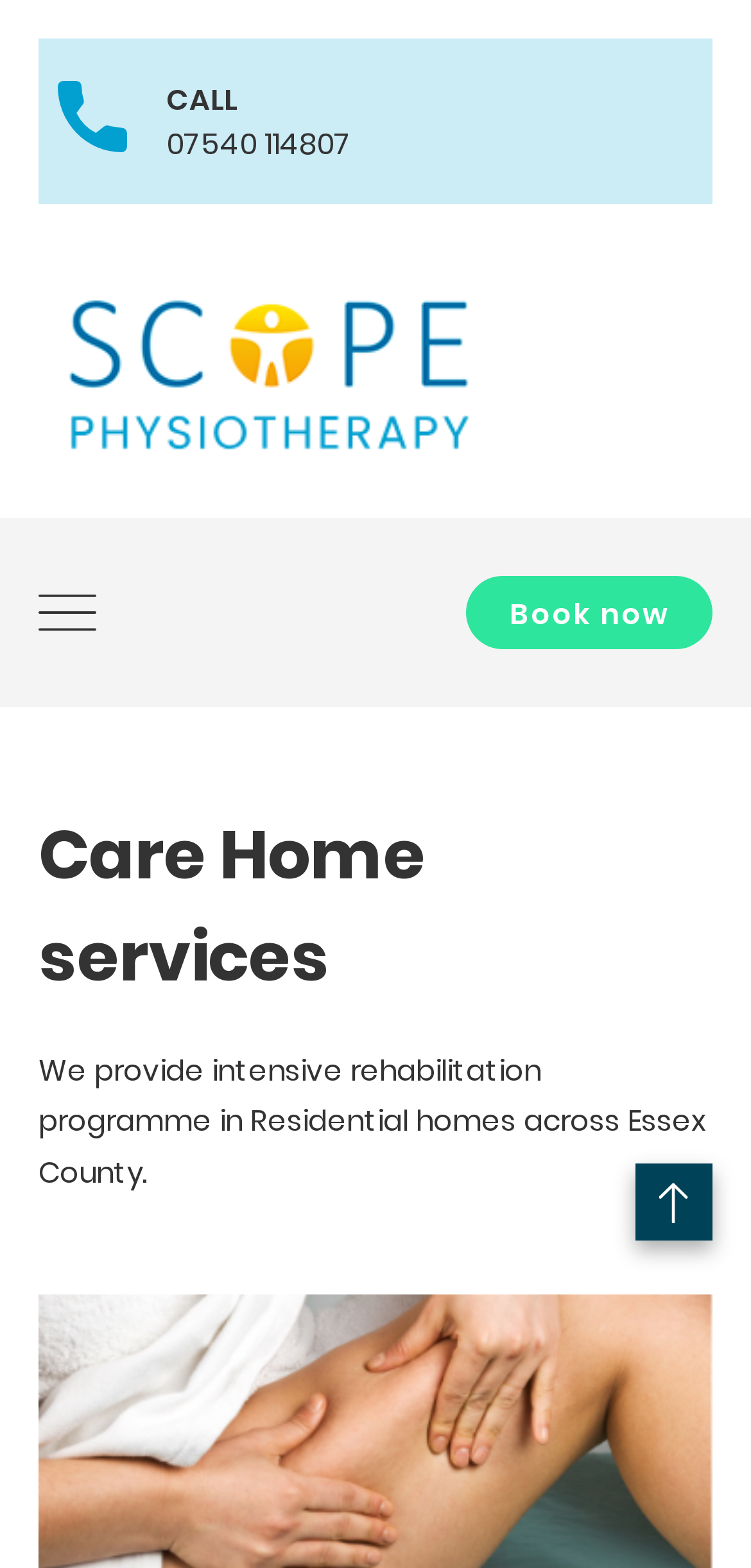Create a detailed summary of all the visual and textual information on the webpage.

The webpage is about Care Home services provided by Scope Physiotherapy Clinic, a physiotherapy service based in Stanford-le-Hope. At the top left of the page, there is a logo of Scope Physiotherapy, accompanied by a call icon and a "CALL" text with a phone number "07540 114807" next to it. 

Below the logo, there is a small image, and to the right of it, a "Book now" button is positioned. 

The main content of the page starts with a heading "Care Home services" at the top center of the page. Below the heading, there is a paragraph of text that describes the services provided, stating that they offer intensive rehabilitation programs in residential homes across Essex County.

At the bottom right of the page, there is a right arrow icon, which is likely a navigation button.